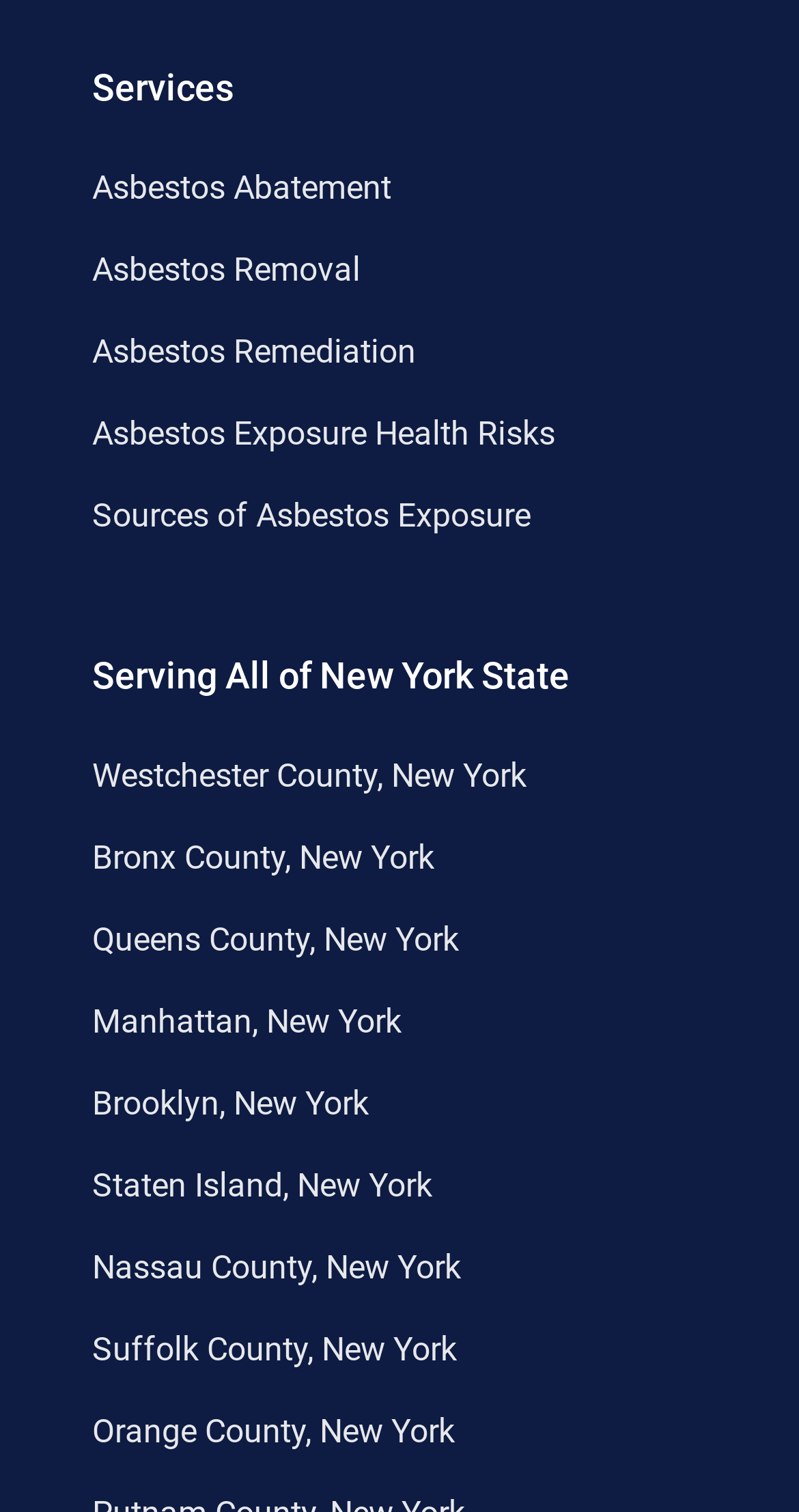Please find the bounding box coordinates of the element that you should click to achieve the following instruction: "Explore services in Staten Island, New York". The coordinates should be presented as four float numbers between 0 and 1: [left, top, right, bottom].

[0.115, 0.77, 0.541, 0.796]